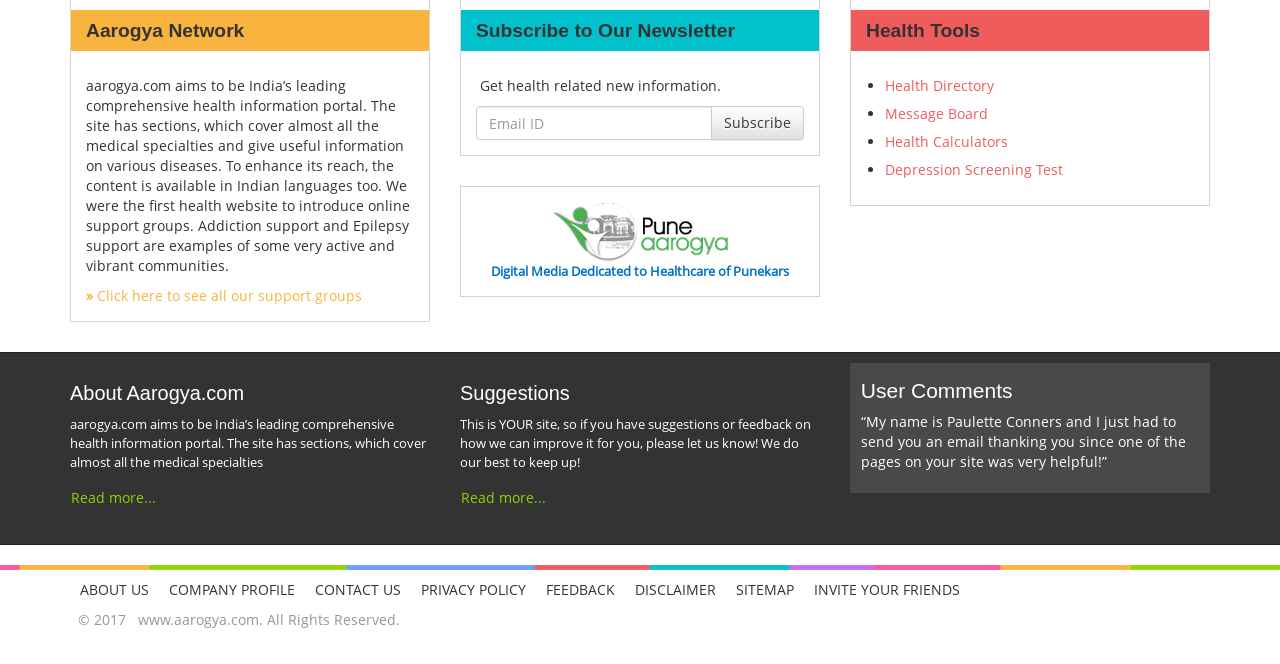Find the bounding box coordinates of the clickable area that will achieve the following instruction: "Go to the next post".

None